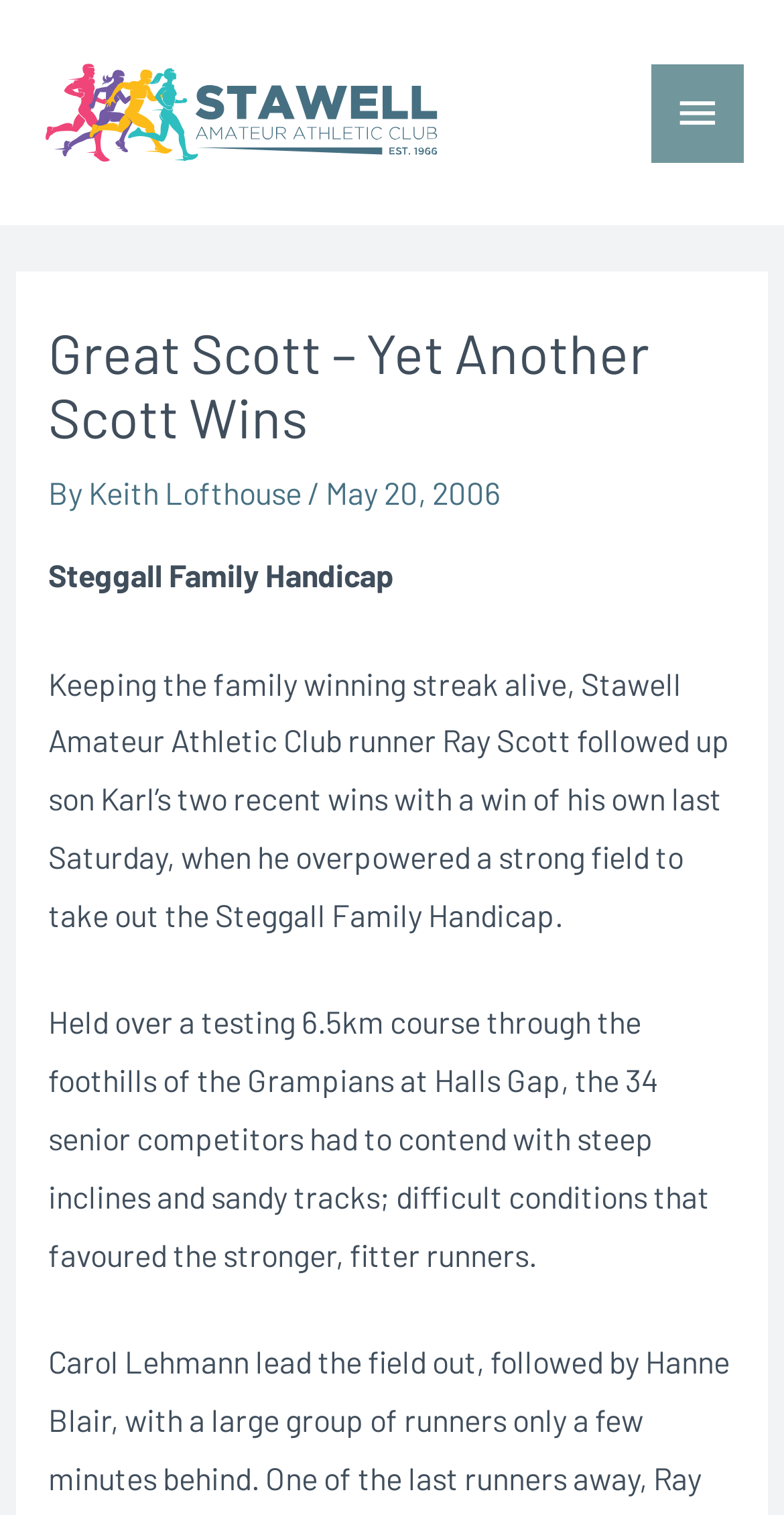Please provide a detailed answer to the question below based on the screenshot: 
How long is the course?

I found the answer by looking at the text 'Held over a testing 6.5km course...' which describes the course of the Steggall Family Handicap.